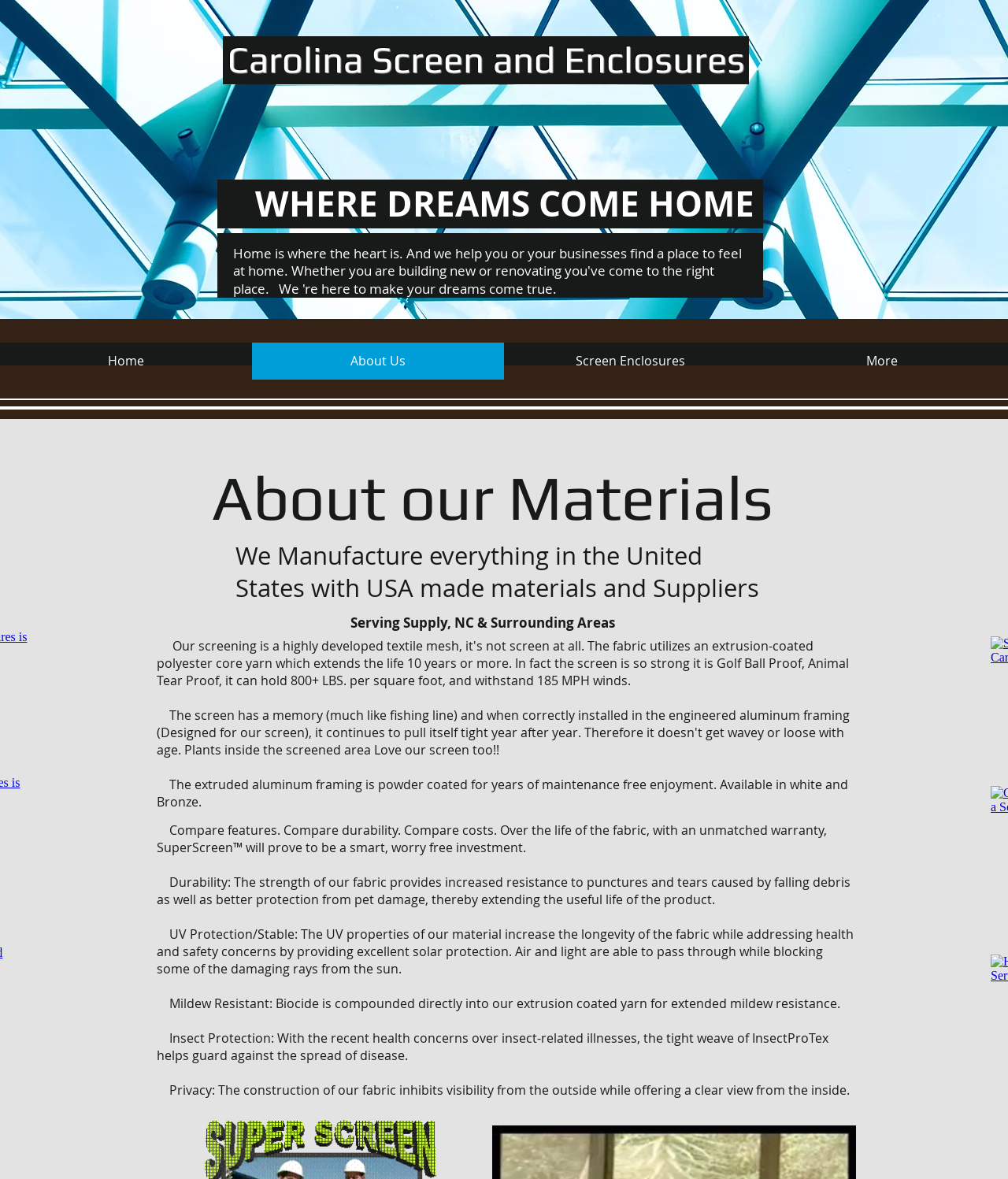Carefully observe the image and respond to the question with a detailed answer:
What is the location served by Carolina Screen and Enclosures?

The webpage mentions that Carolina Screen and Enclosures serves Supply, NC, and surrounding areas. This suggests that the company's services are limited to a specific geographic region.